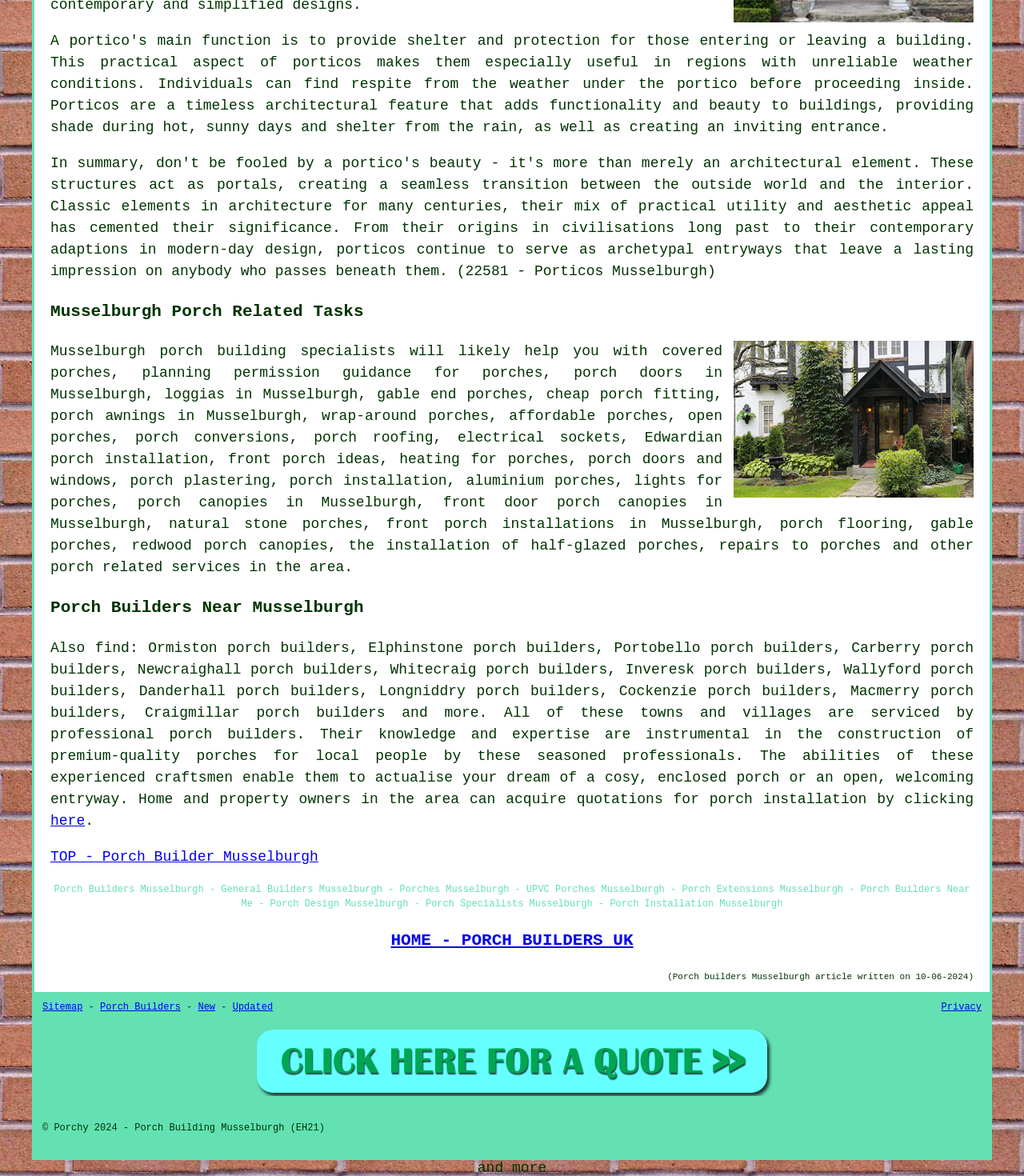Please give a concise answer to this question using a single word or phrase: 
What is the copyright year of the webpage?

2024